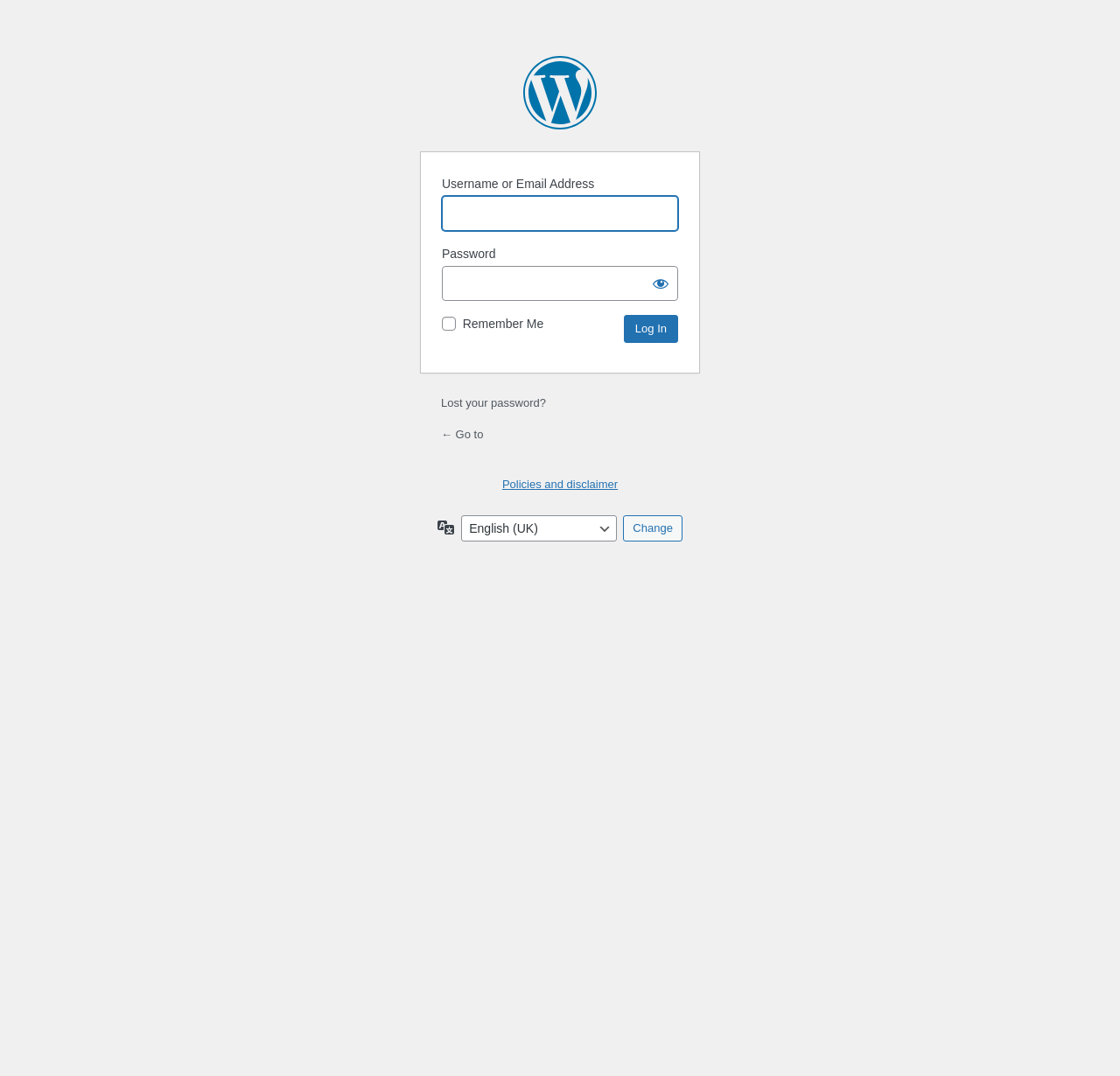What is the purpose of the 'Show password' button?
Please answer using one word or phrase, based on the screenshot.

To show password